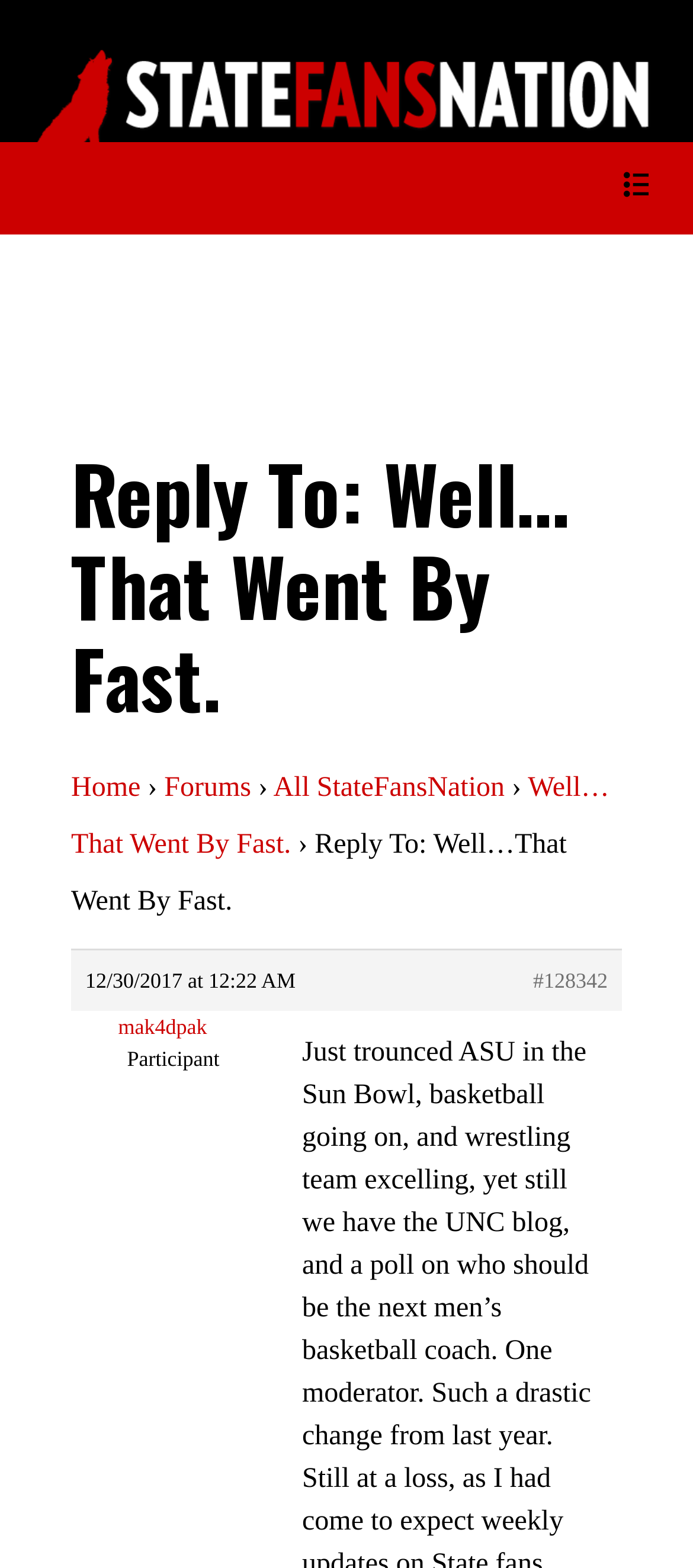What is the topic of the current discussion?
Please use the image to deliver a detailed and complete answer.

The topic of the current discussion can be found in the heading element, which says 'Reply To: Well…That Went By Fast.' This suggests that the current discussion is a reply to a previous topic titled 'Well…That Went By Fast.'.